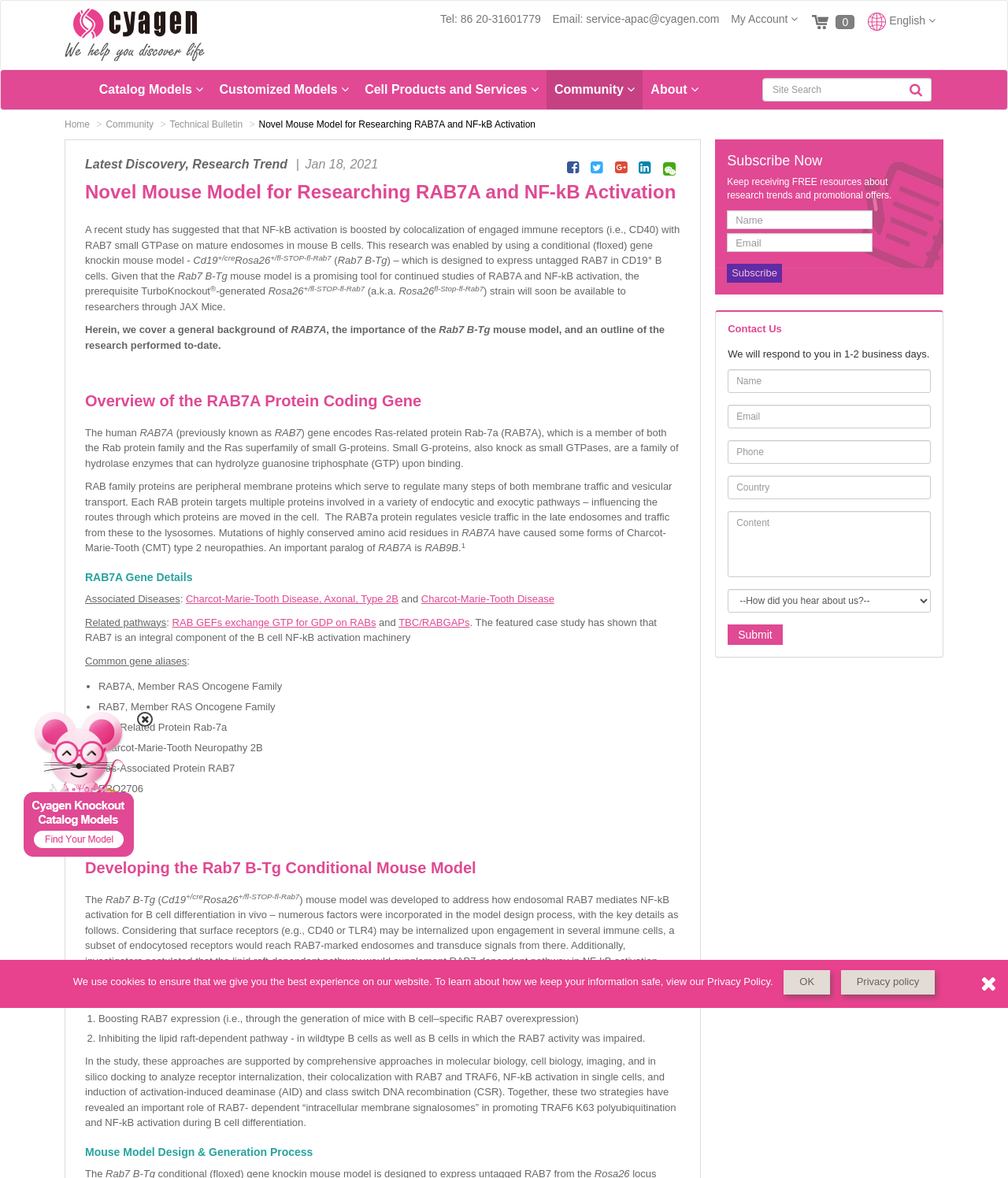Using the given description, provide the bounding box coordinates formatted as (top-left x, top-left y, bottom-right x, bottom-right y), with all values being floating point numbers between 0 and 1. Description: Customized Models

[0.21, 0.059, 0.354, 0.093]